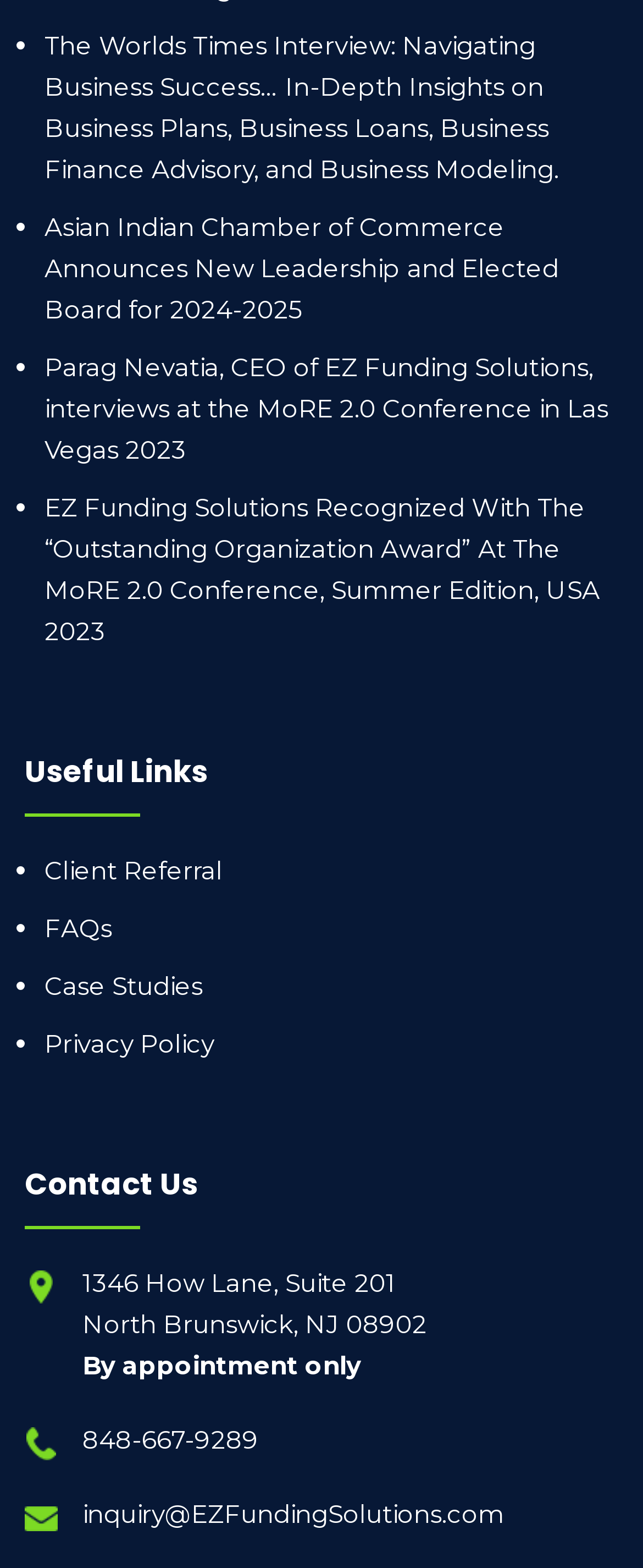How many links are under 'Useful Links'?
Give a single word or phrase answer based on the content of the image.

5